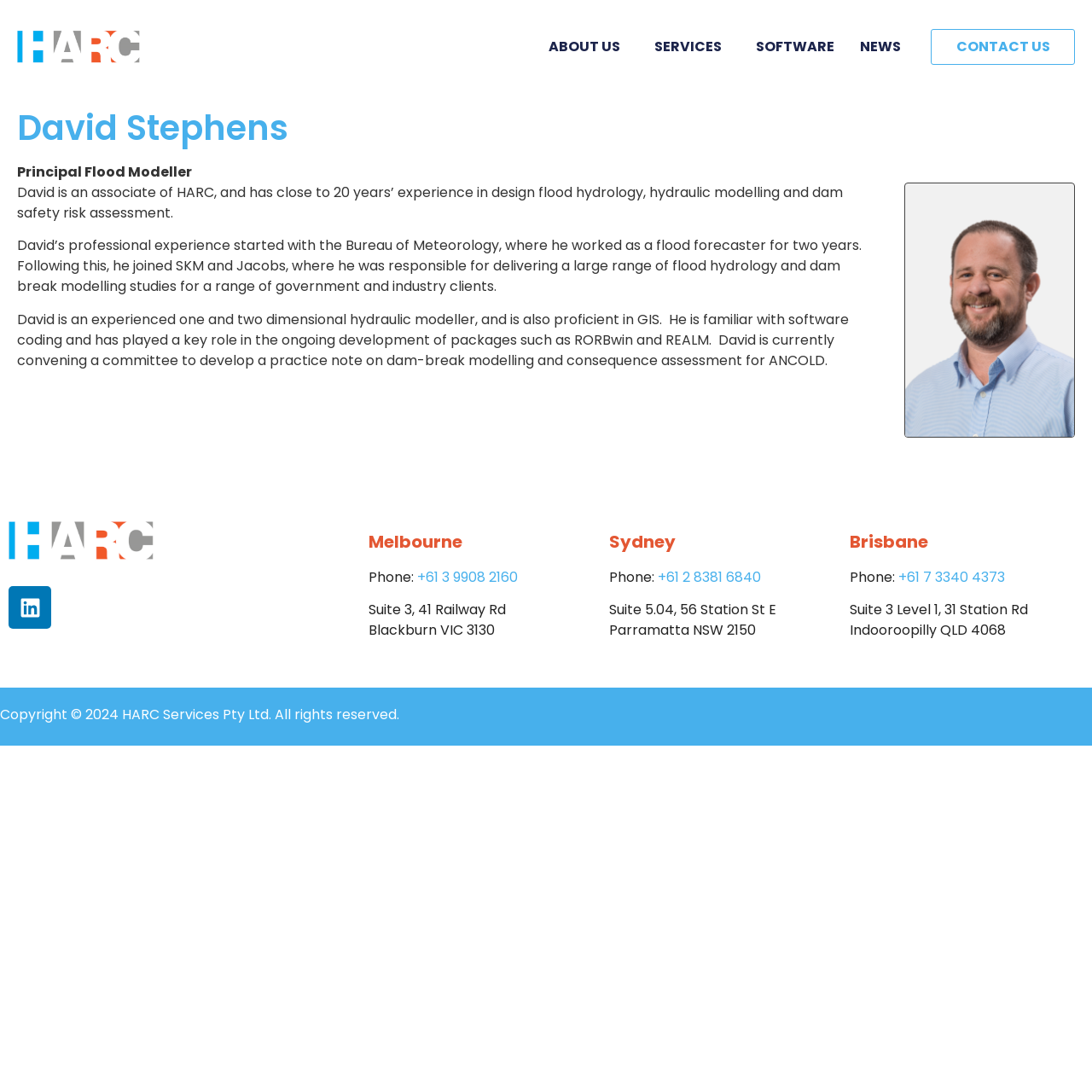Locate the UI element that matches the description +61 2 8381 6840 in the webpage screenshot. Return the bounding box coordinates in the format (top-left x, top-left y, bottom-right x, bottom-right y), with values ranging from 0 to 1.

[0.602, 0.52, 0.697, 0.538]